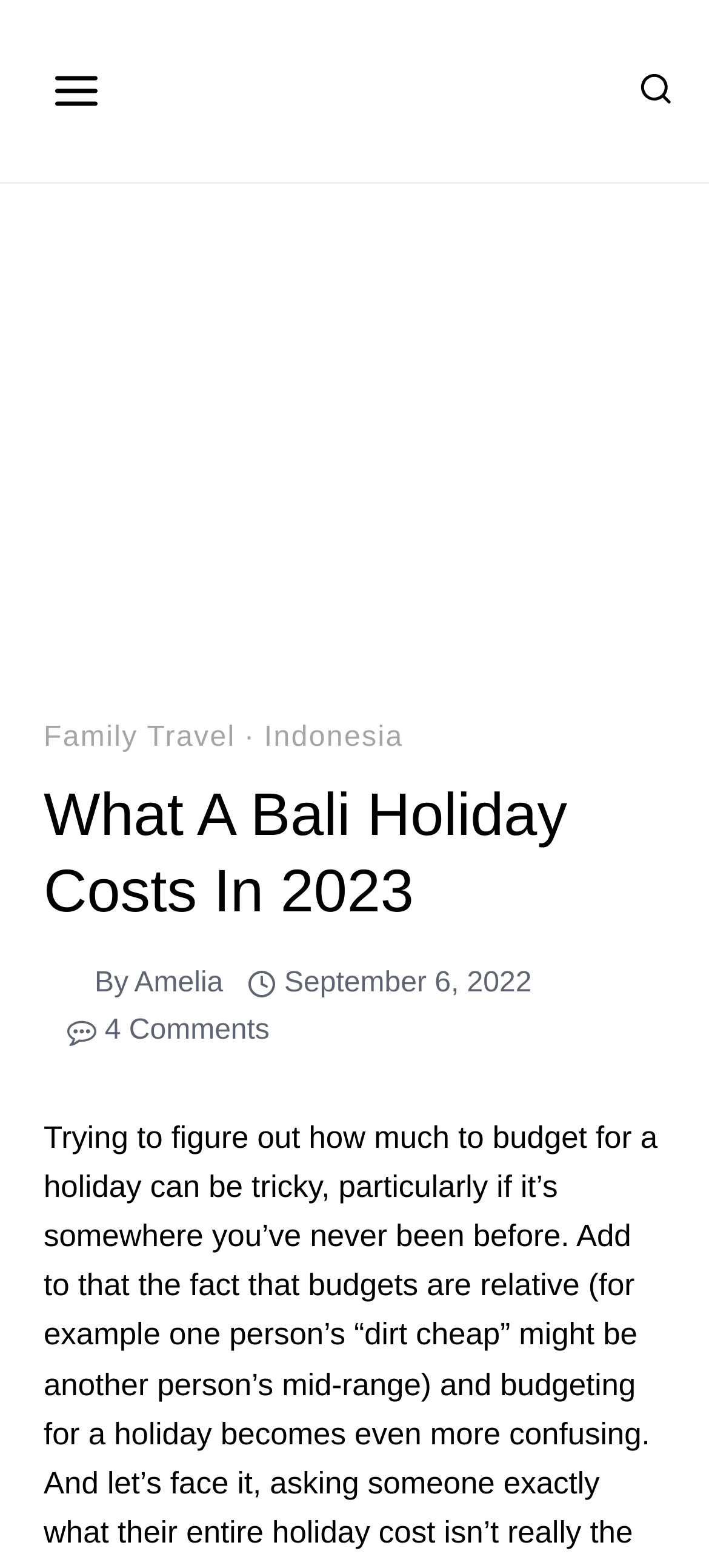How many comments does the article have?
Look at the image and answer the question with a single word or phrase.

4 Comments